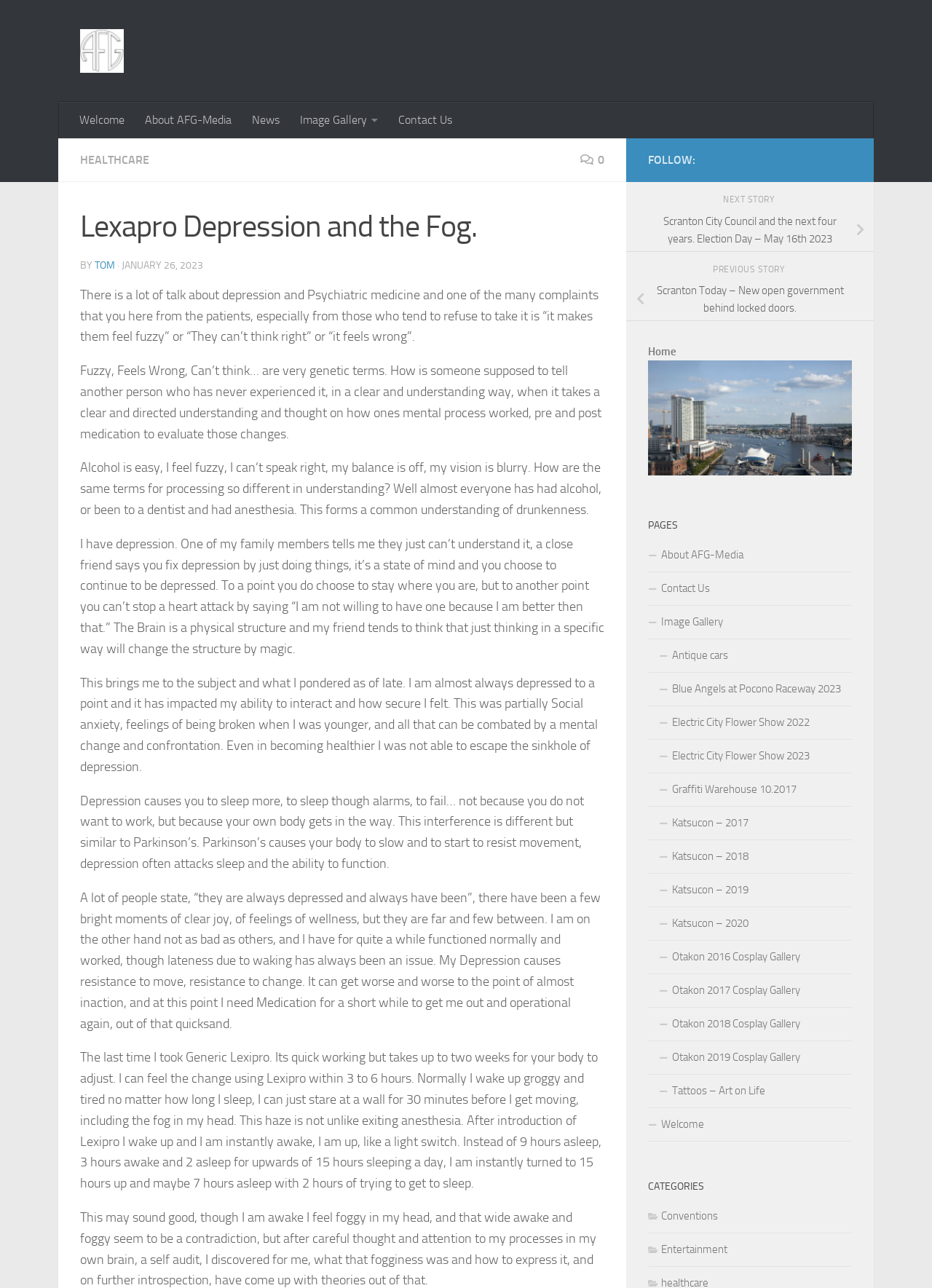Can you determine the bounding box coordinates of the area that needs to be clicked to fulfill the following instruction: "Follow the website"?

[0.695, 0.119, 0.746, 0.129]